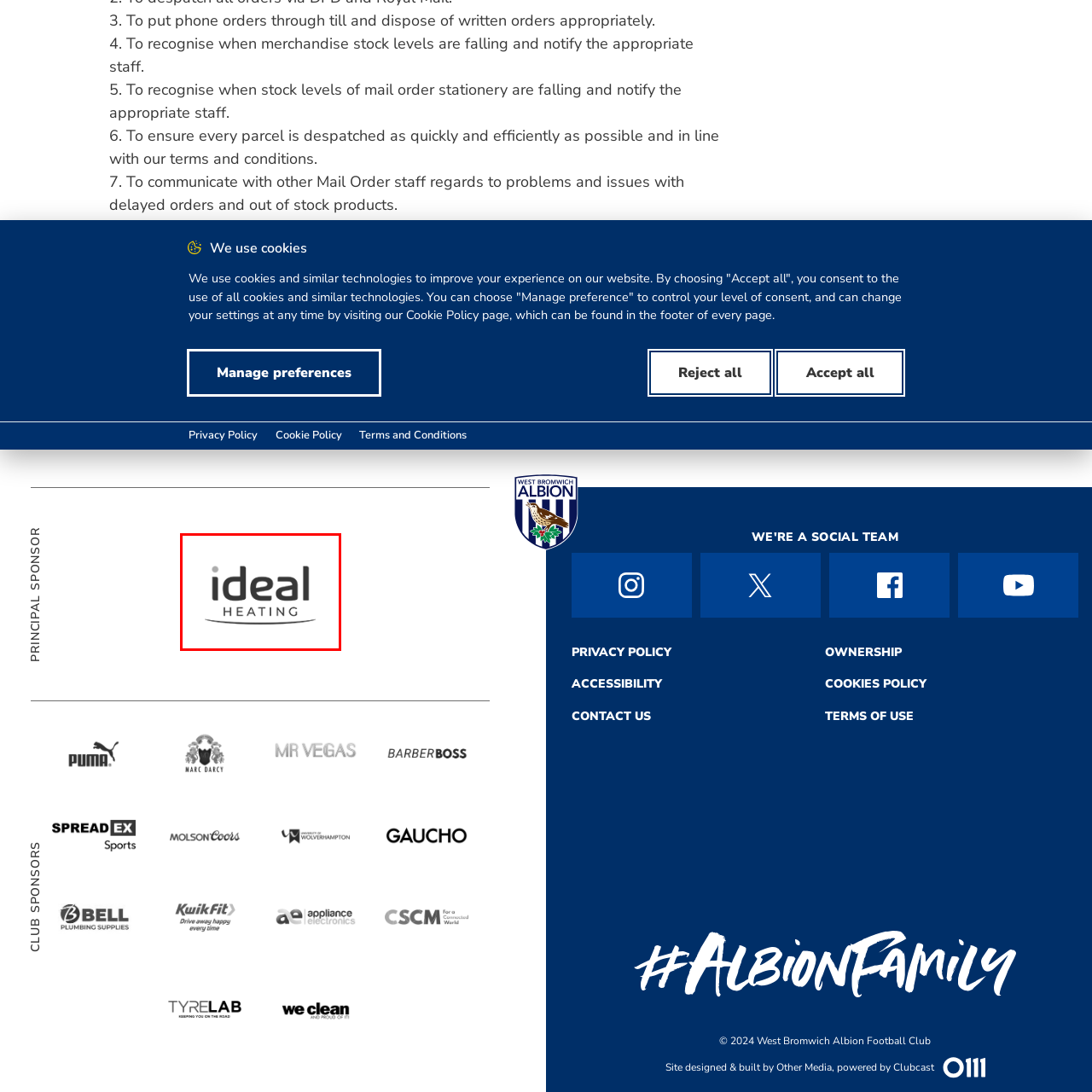Provide a comprehensive description of the image highlighted by the red bounding box.

The image displays the logo of Ideal Heating, a prominent company known for providing innovative heating solutions. The logo features a clean and modern design, with the word "ideal" in lowercase letters followed by "HEATING" in uppercase. The simplicity of the design signifies reliability and efficiency, aligning with the brand’s commitment to quality and customer satisfaction in the heating industry. Ideal Heating's logo is a representation of its dedication to crafting practical and effective heating solutions for homes and businesses alike.